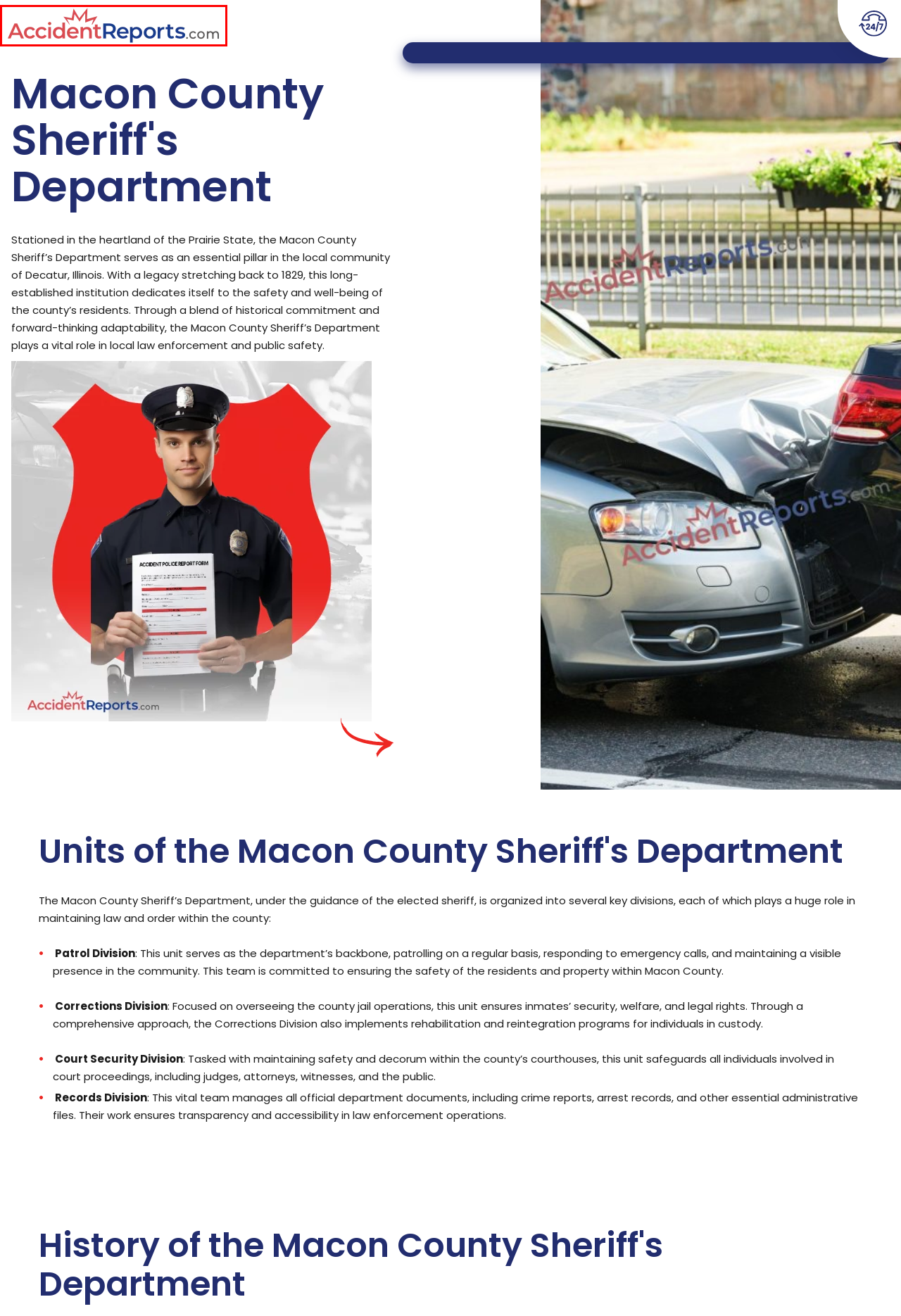Given a screenshot of a webpage with a red bounding box highlighting a UI element, determine which webpage description best matches the new webpage that appears after clicking the highlighted element. Here are the candidates:
A. Agencies - Accidentreports.com
B. Terms and Conditions & Privacy Policy - Accidentreports.com
C. Contact Us - AccidentReports.com
D. Counties - Accidentreports.com
E. Accident Reports: Accidentreports.com
F. United states - Accidentreports.com
G. Cities - Accidentreports.com
H. About Us - AccidentReports.com LLC

E